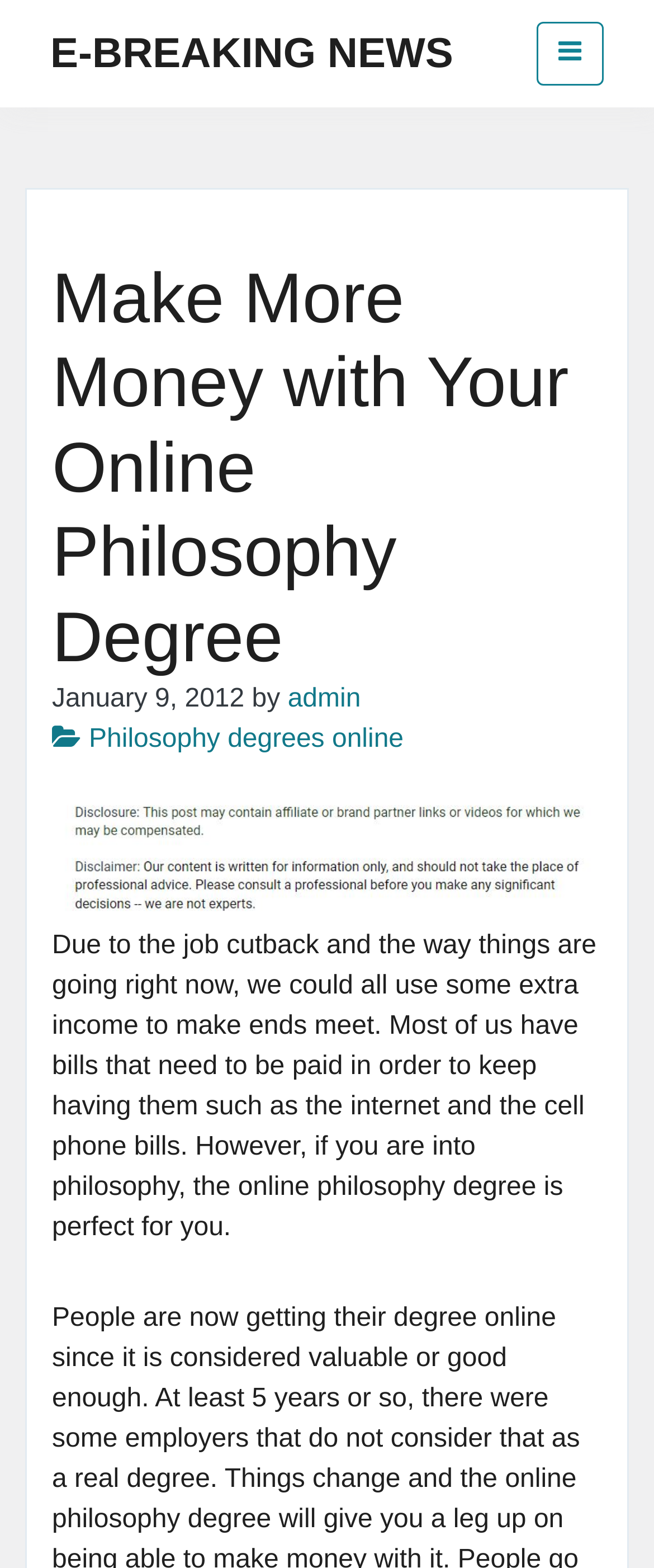What is the theme of the article?
Refer to the image and provide a one-word or short phrase answer.

Making extra income